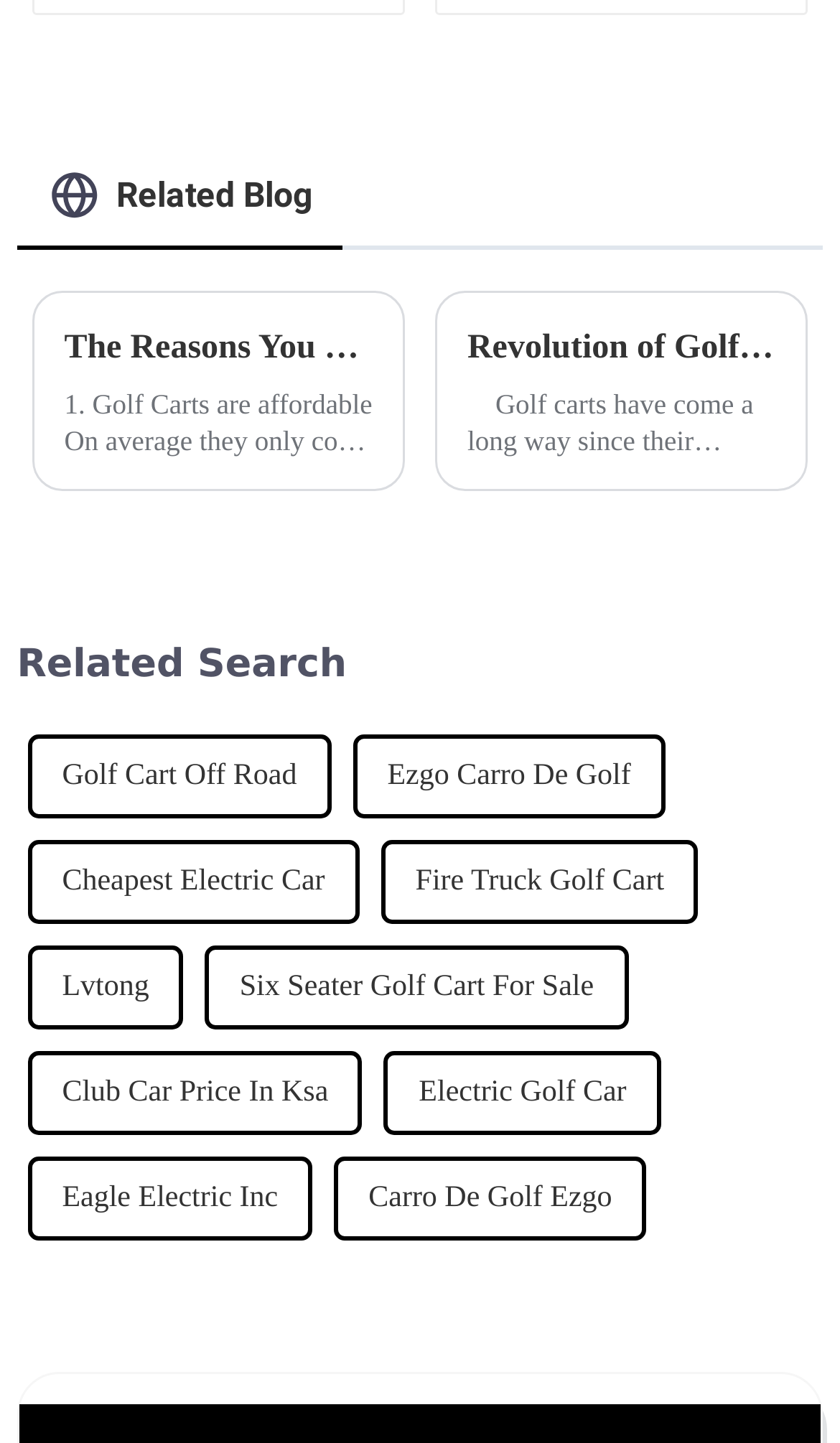Give a one-word or phrase response to the following question: Where is the 'Related Blog' text located?

Top left